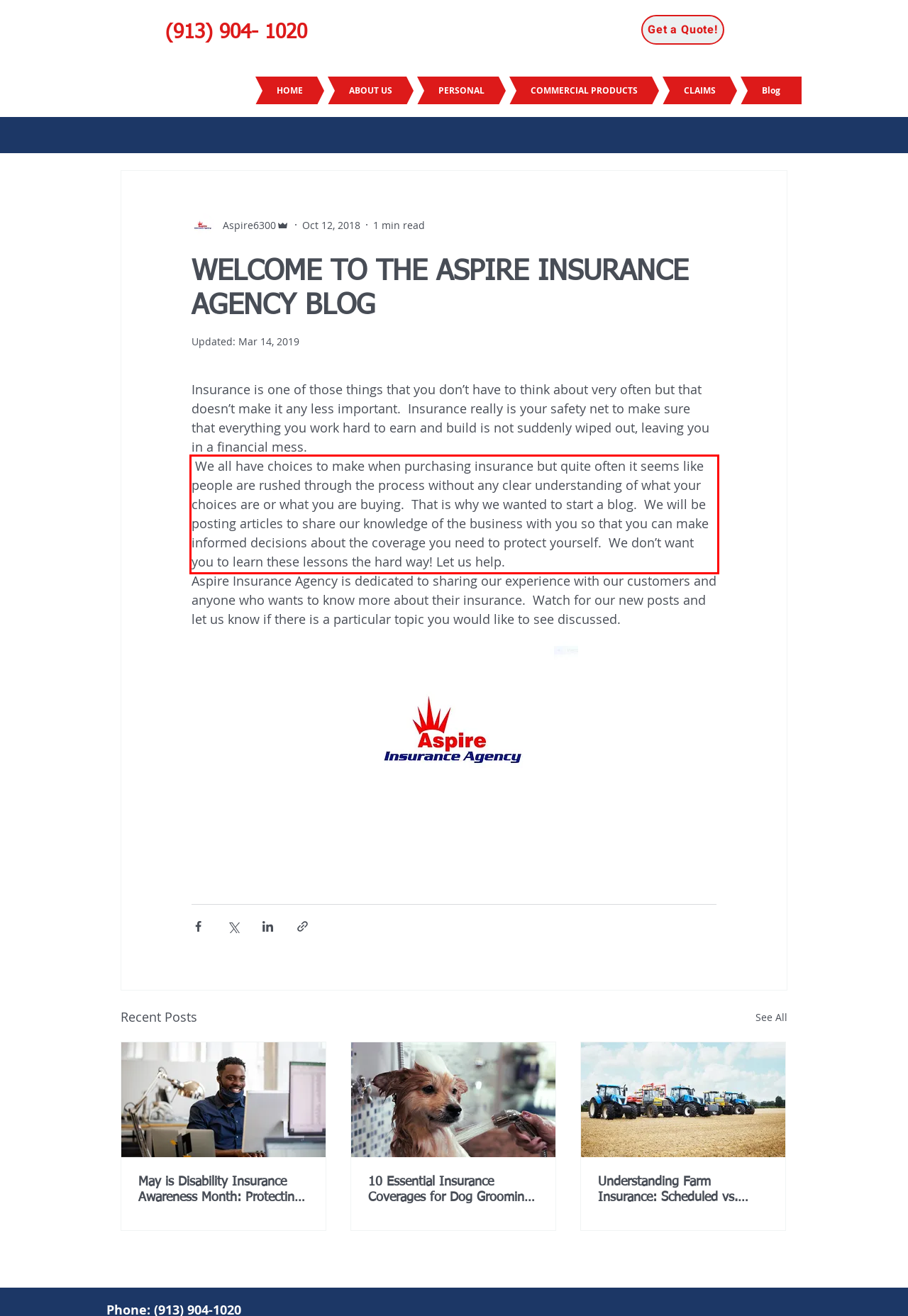You have a screenshot of a webpage with a red bounding box. Use OCR to generate the text contained within this red rectangle.

We all have choices to make when purchasing insurance but quite often it seems like people are rushed through the process without any clear understanding of what your choices are or what you are buying. That is why we wanted to start a blog. We will be posting articles to share our knowledge of the business with you so that you can make informed decisions about the coverage you need to protect yourself. We don’t want you to learn these lessons the hard way! Let us help.